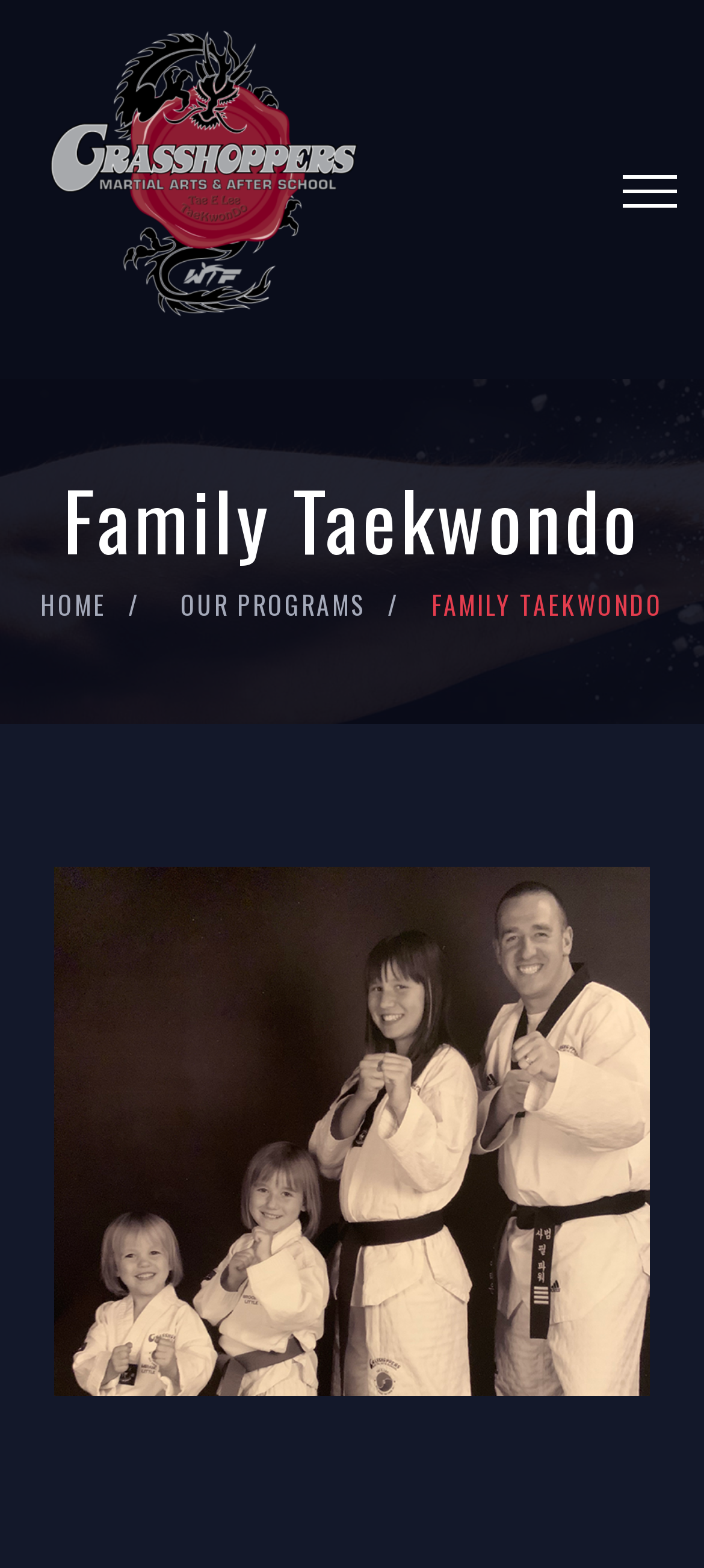Use a single word or phrase to answer the question:
What is the width of the layout table?

1.0